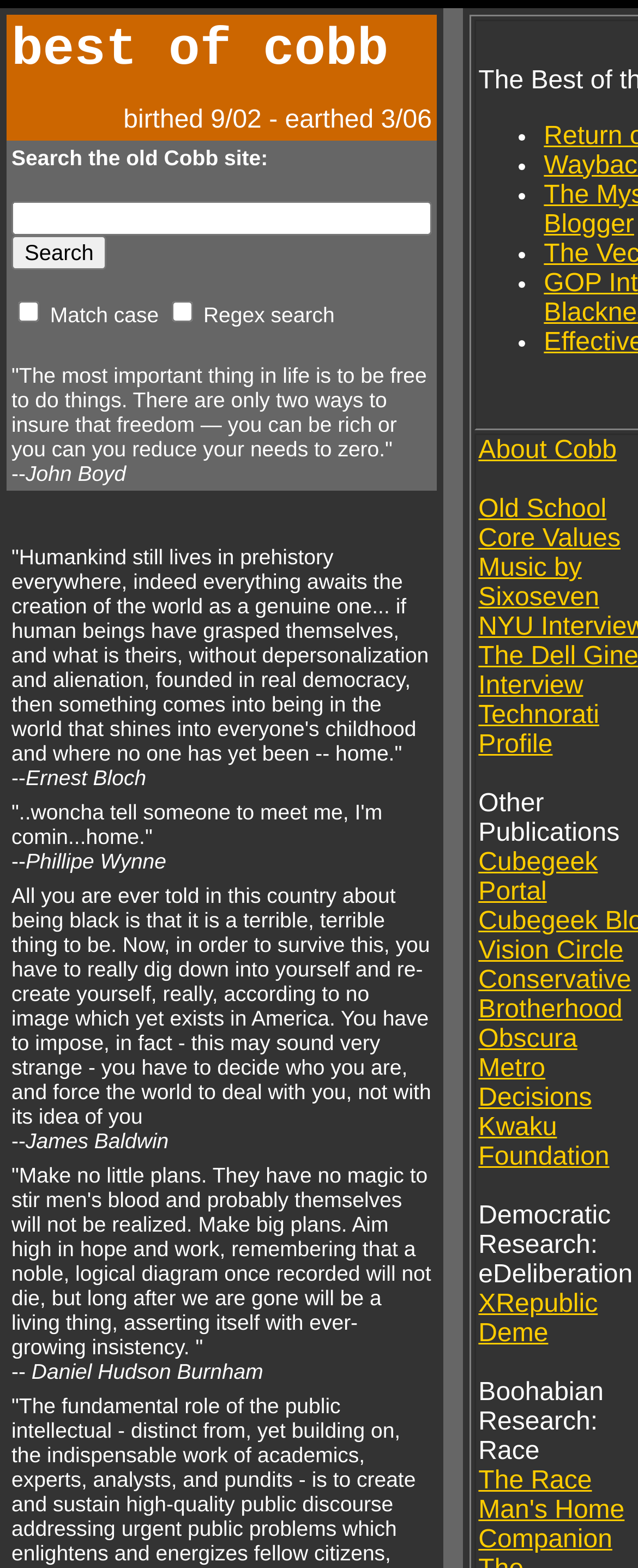Given the element description, predict the bounding box coordinates in the format (top-left x, top-left y, bottom-right x, bottom-right y), using floating point numbers between 0 and 1: Kaizen Ben

None